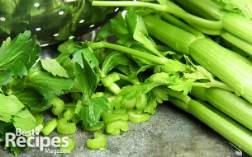Give a short answer using one word or phrase for the question:
Is celery a nutritious ingredient?

Yes